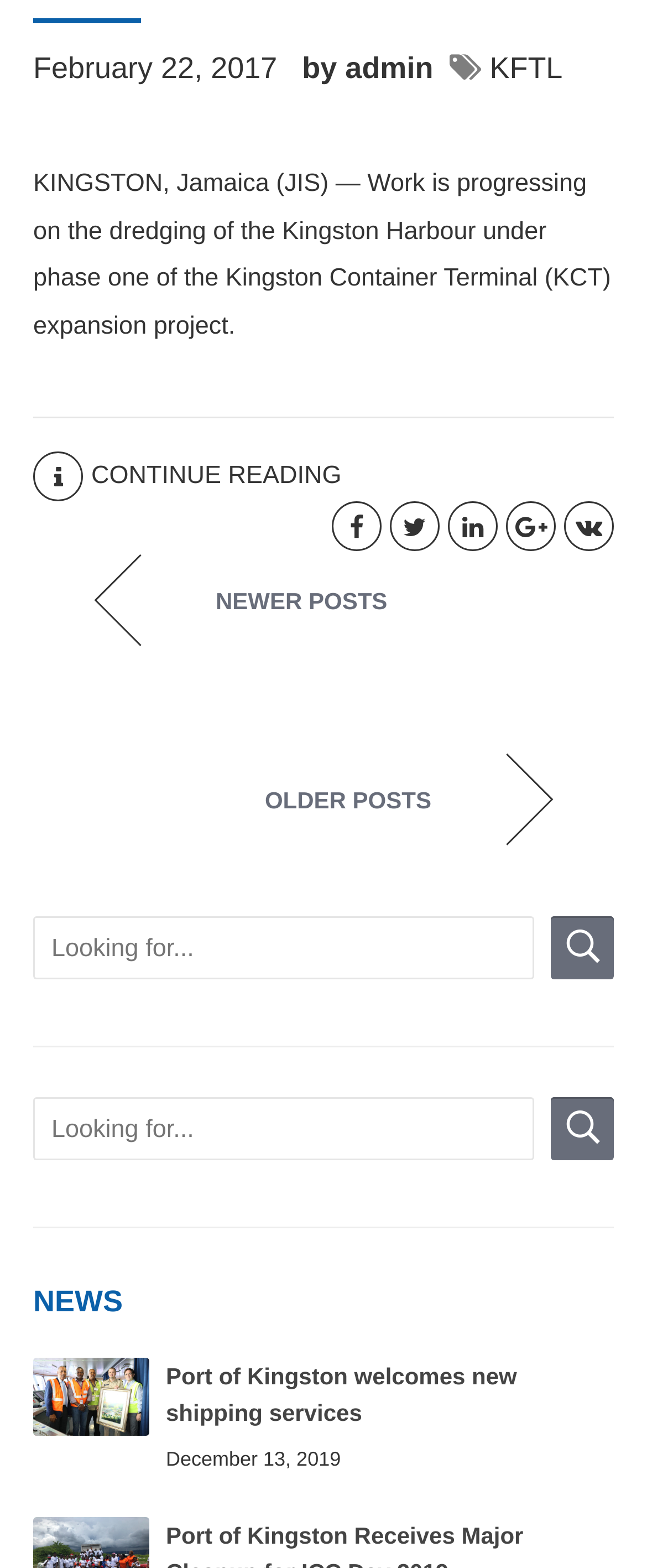Please identify the bounding box coordinates of the element that needs to be clicked to execute the following command: "view the image". Provide the bounding box using four float numbers between 0 and 1, formatted as [left, top, right, bottom].

[0.051, 0.866, 0.231, 0.915]